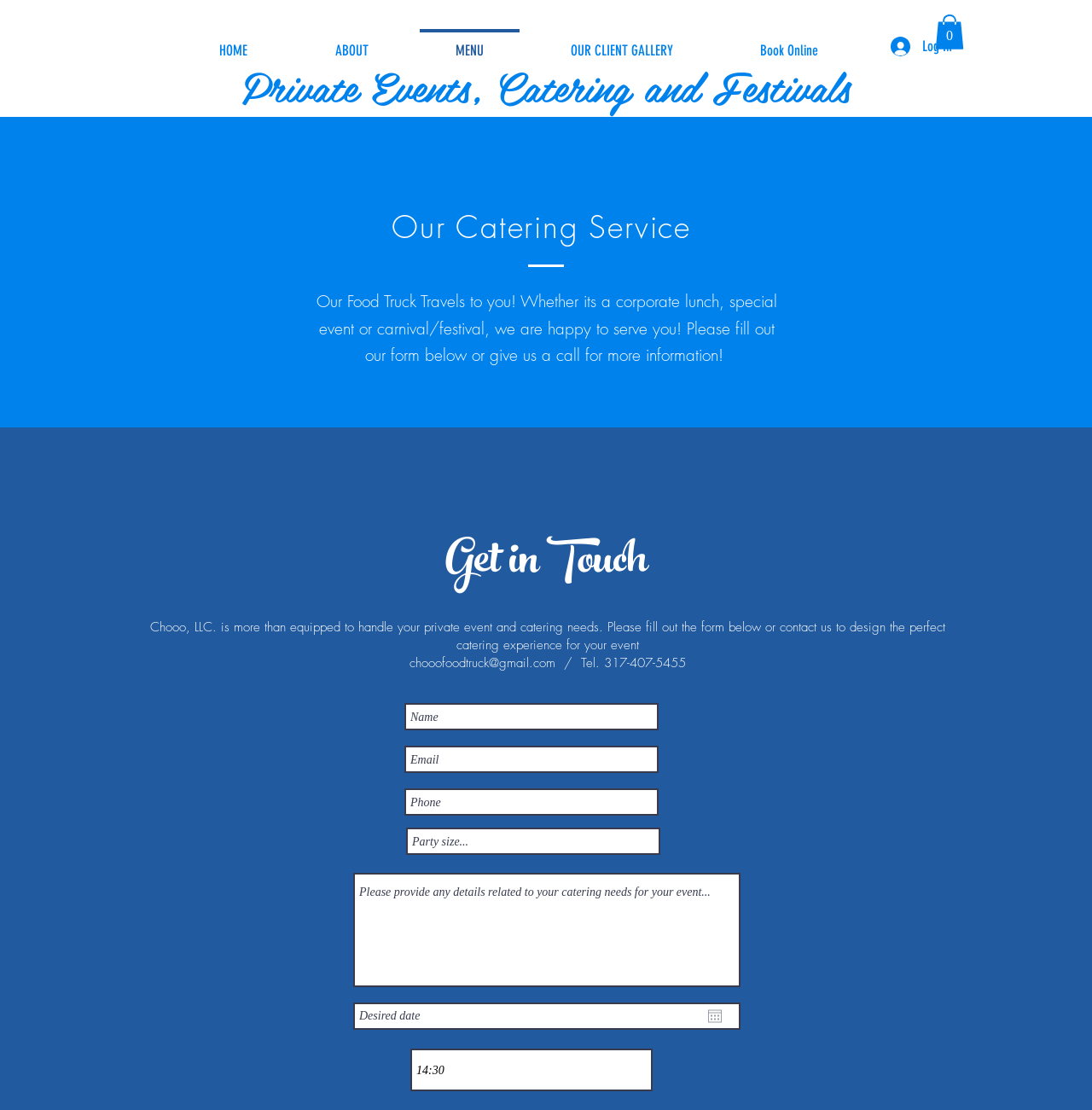Could you locate the bounding box coordinates for the section that should be clicked to accomplish this task: "Click the HOME link".

[0.16, 0.026, 0.266, 0.051]